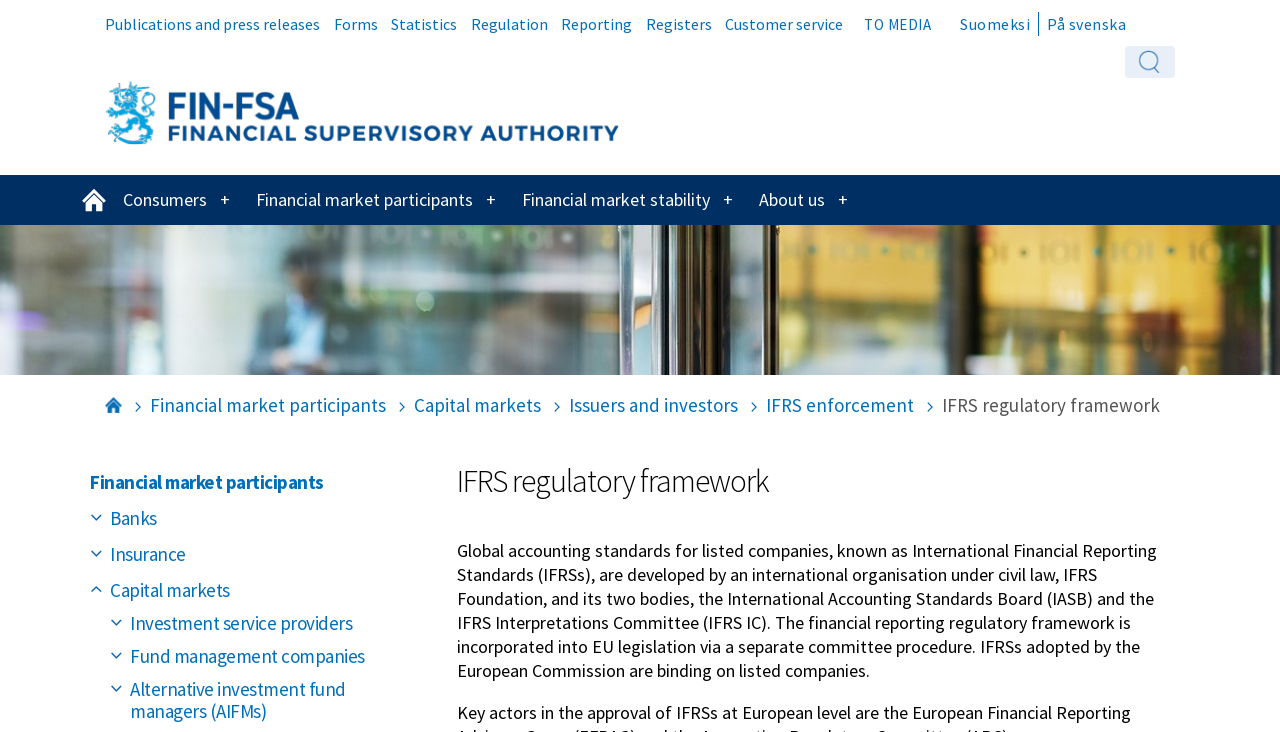Determine the bounding box coordinates of the clickable element to complete this instruction: "Open the menu for financial market participants". Provide the coordinates in the format of four float numbers between 0 and 1, [left, top, right, bottom].

[0.188, 0.239, 0.371, 0.307]